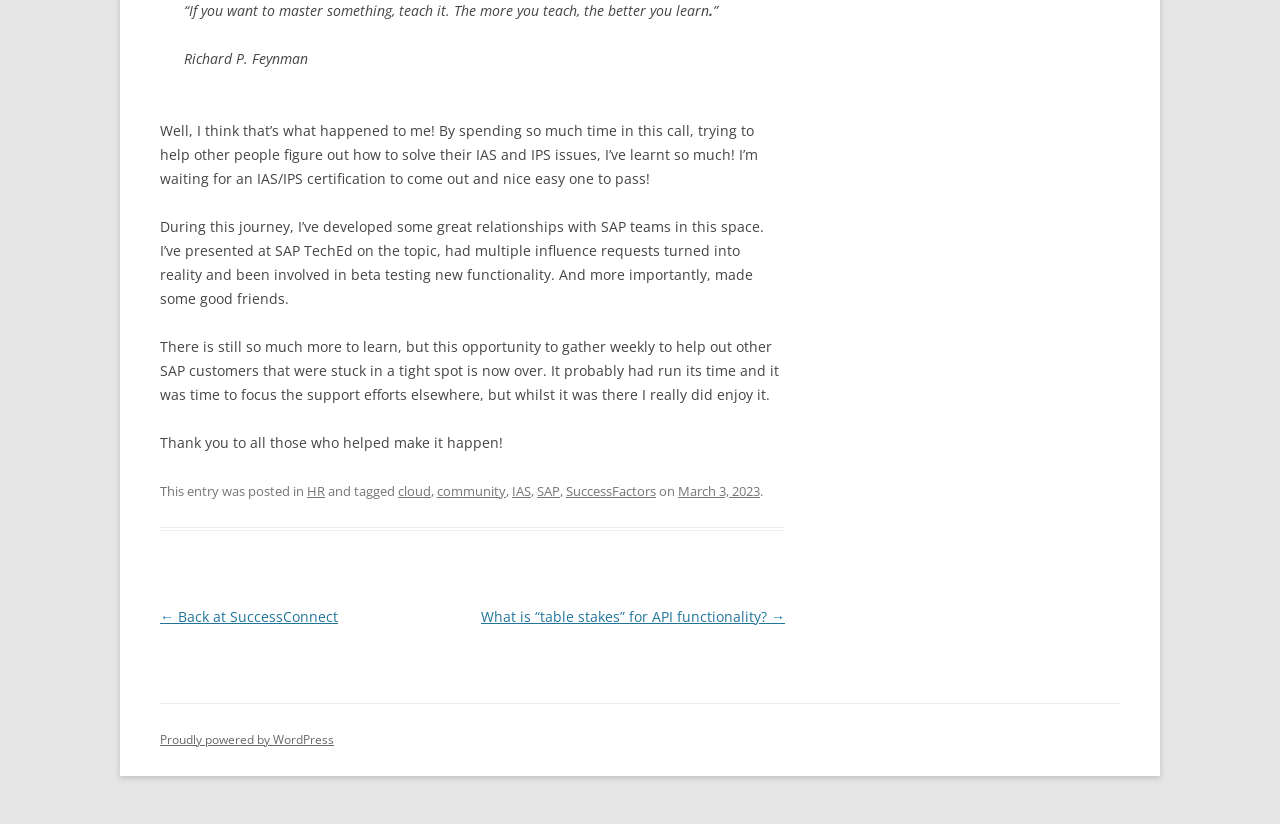Locate the UI element described by NextNext post:Alzheimer Association Walk in the provided webpage screenshot. Return the bounding box coordinates in the format (top-left x, top-left y, bottom-right x, bottom-right y), ensuring all values are between 0 and 1.

None